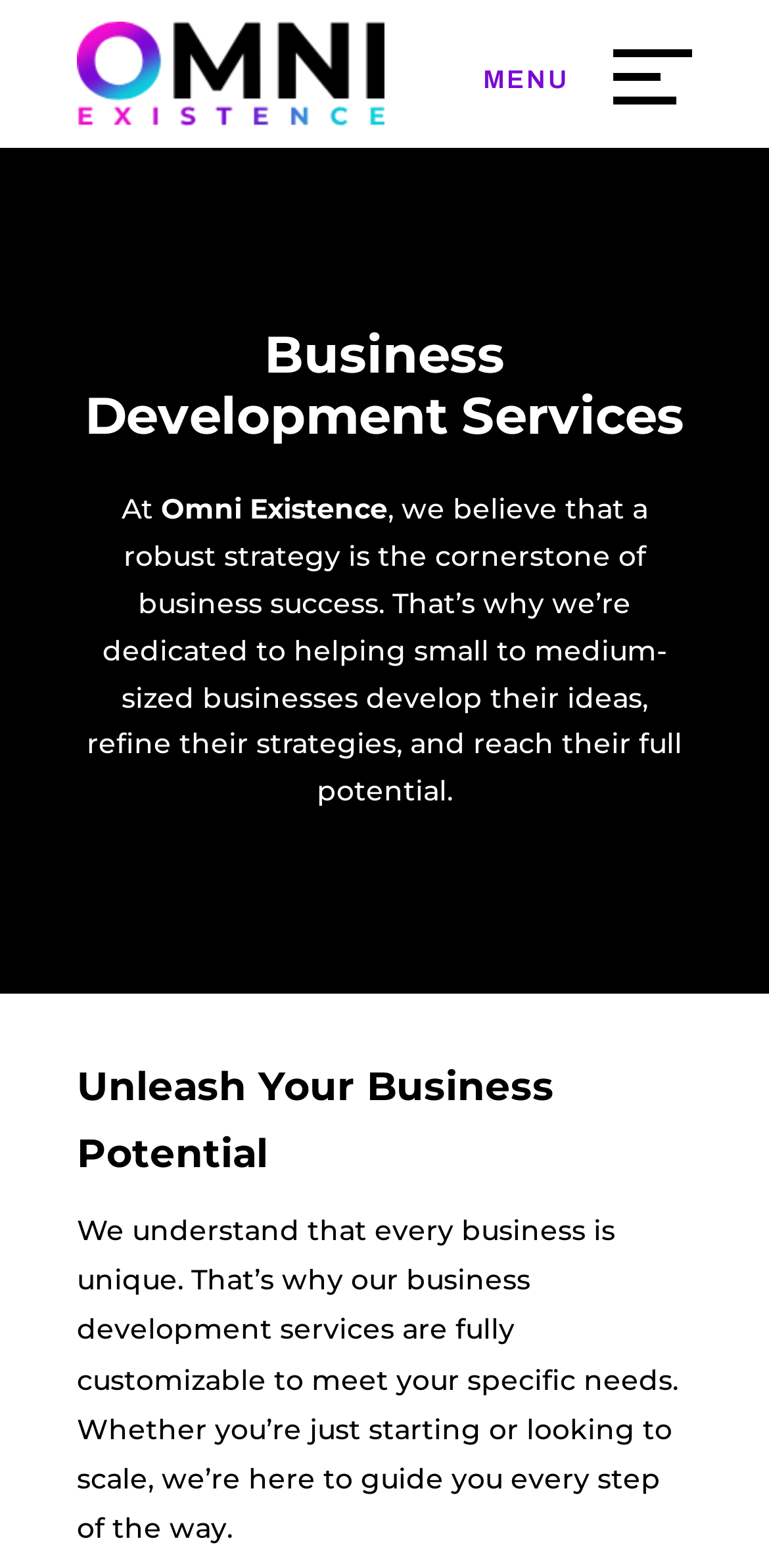What is the cornerstone of business success according to Omni Existence?
Look at the image and respond with a one-word or short-phrase answer.

Robust strategy